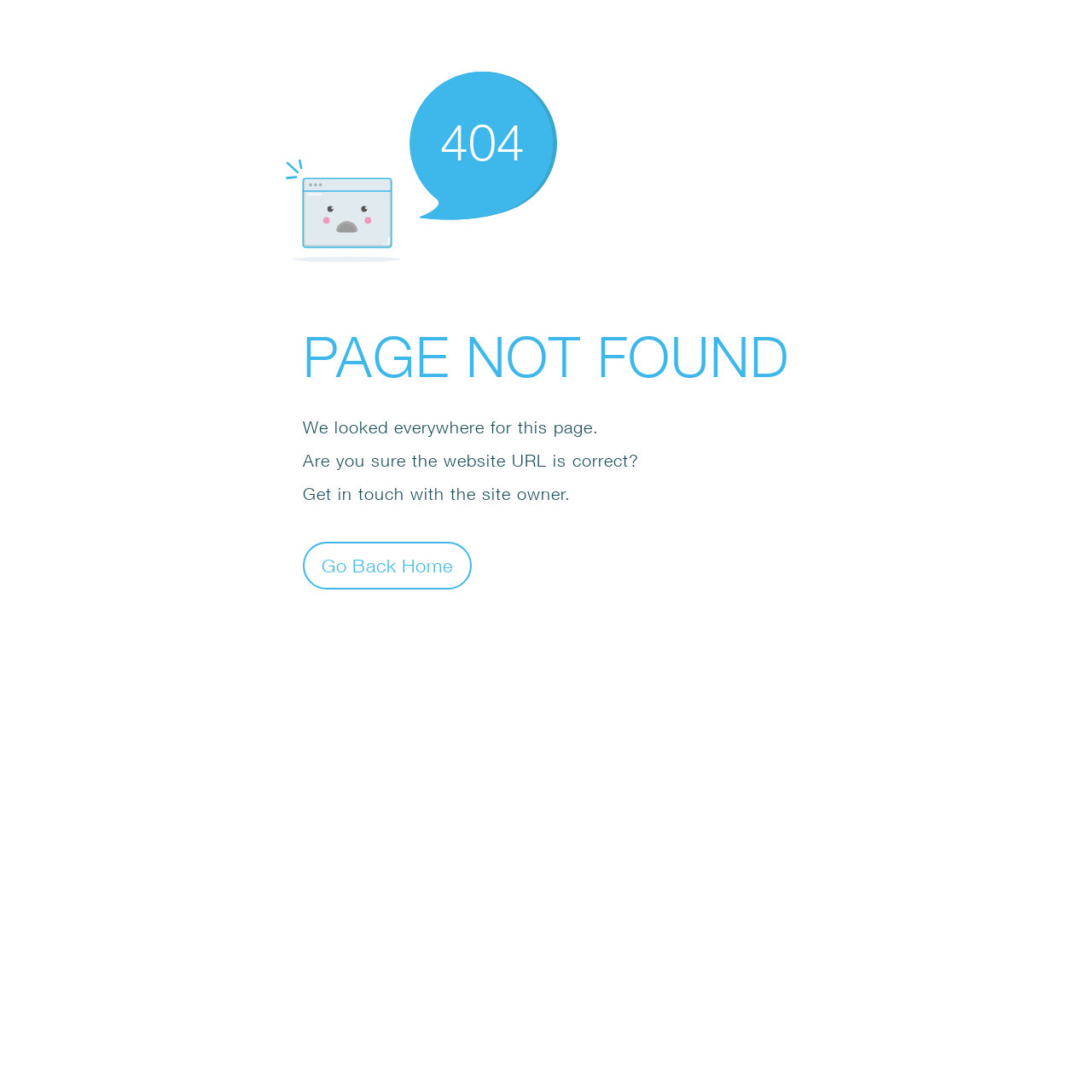Respond to the question below with a single word or phrase:
What is the button on the webpage for?

Go Back Home